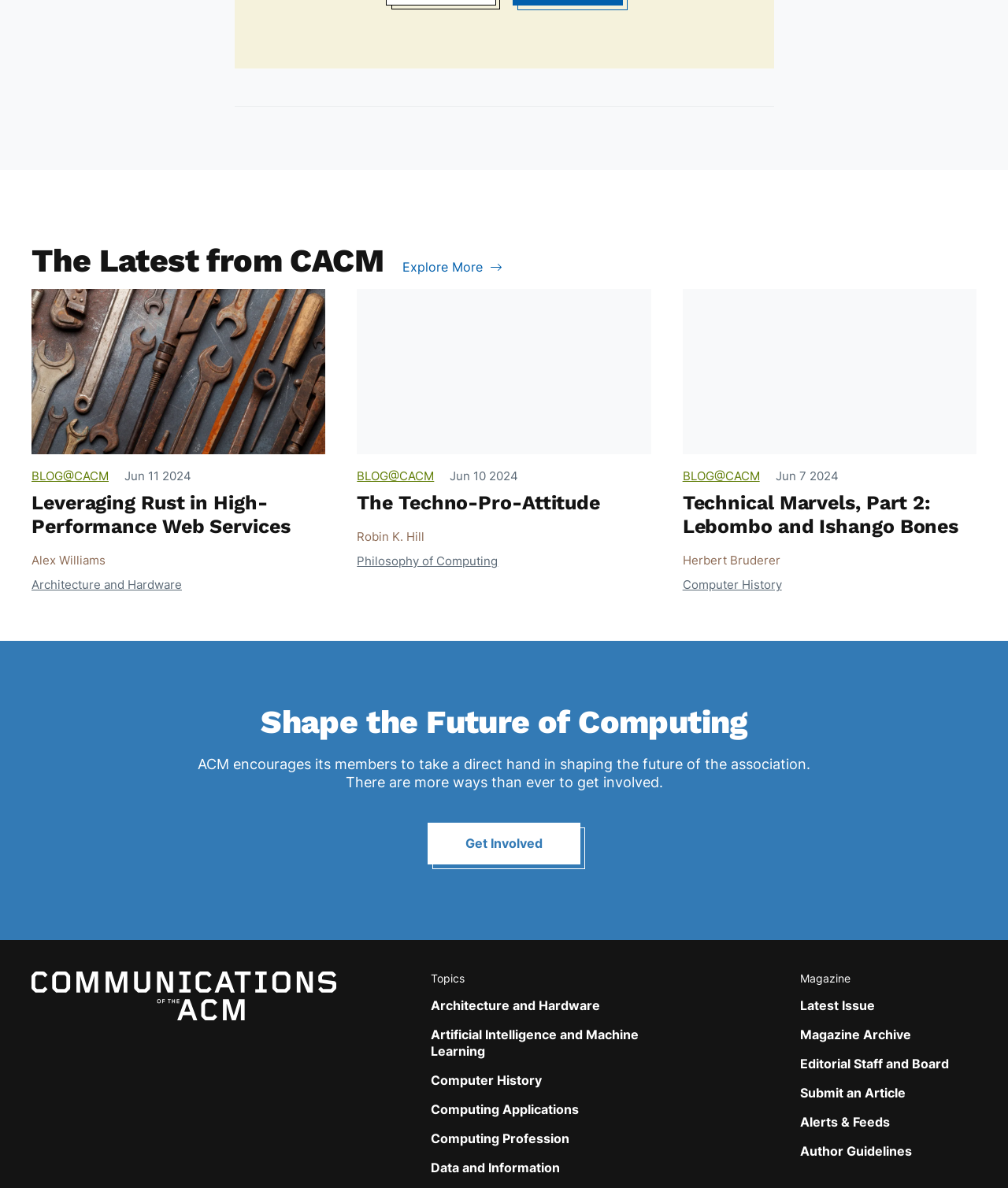Please identify the coordinates of the bounding box for the clickable region that will accomplish this instruction: "Get Involved in shaping the future of computing".

[0.424, 0.693, 0.576, 0.728]